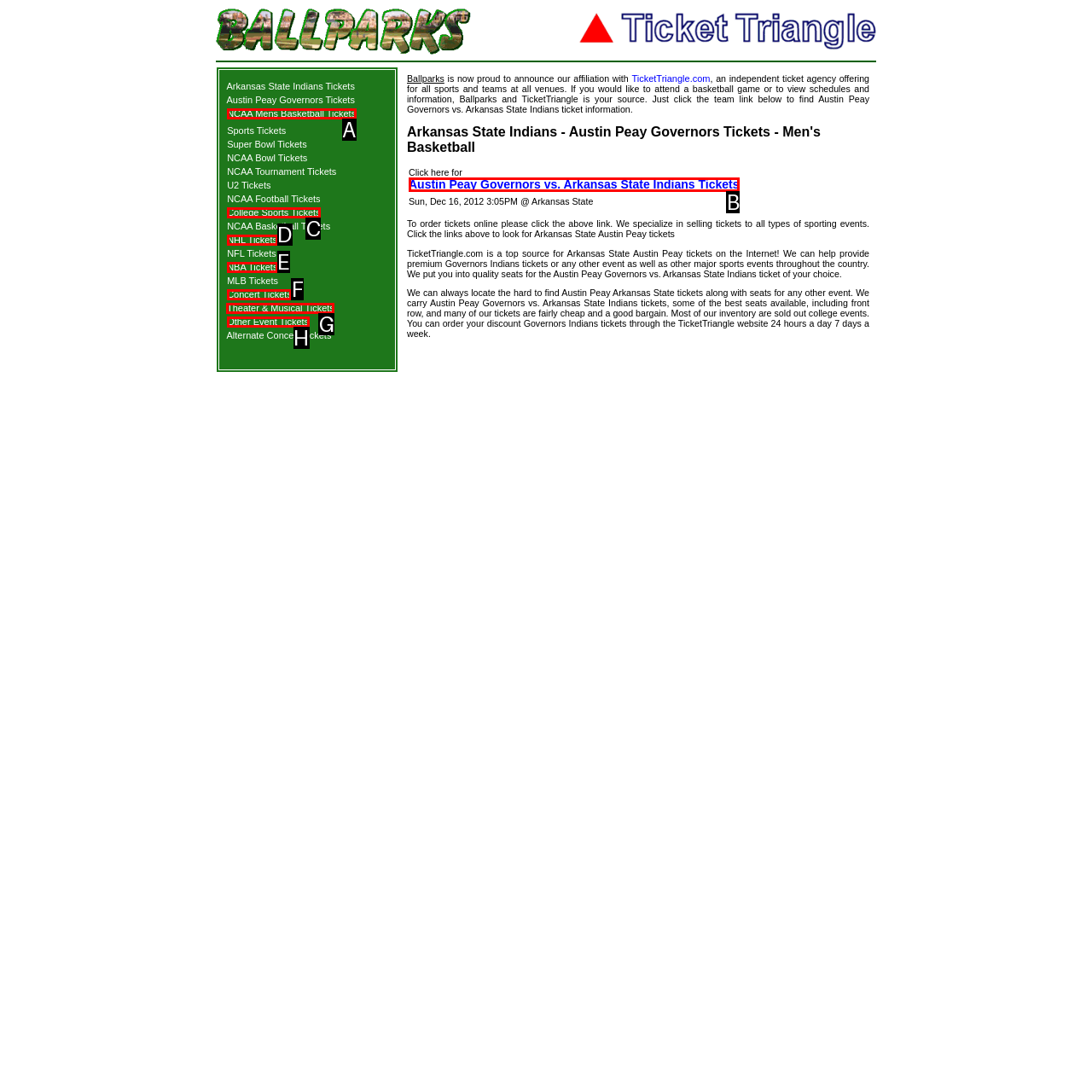Identify the UI element that corresponds to this description: Other Event Tickets
Respond with the letter of the correct option.

H